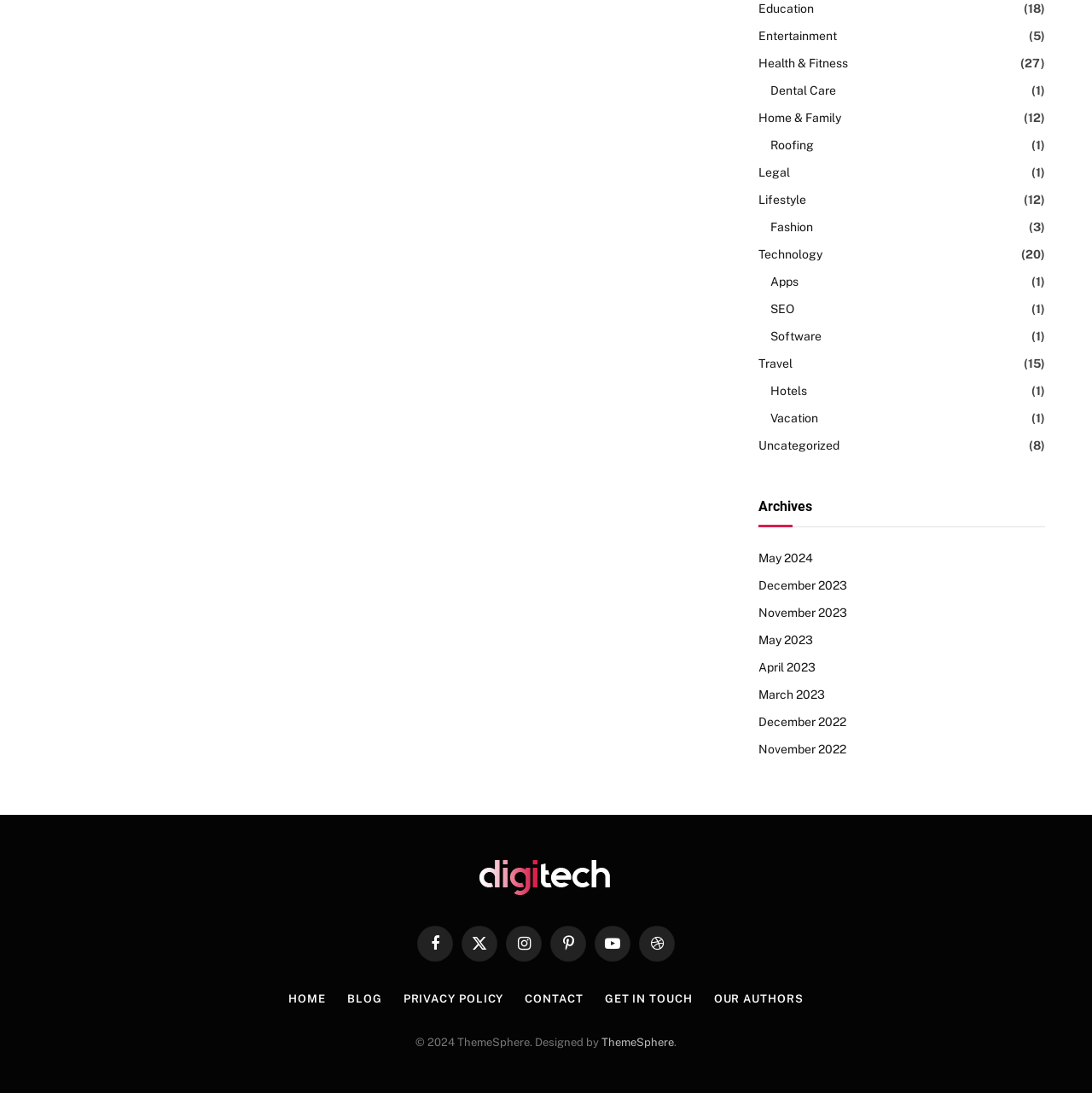What is the oldest archive month?
Please provide a single word or phrase based on the screenshot.

December 2022